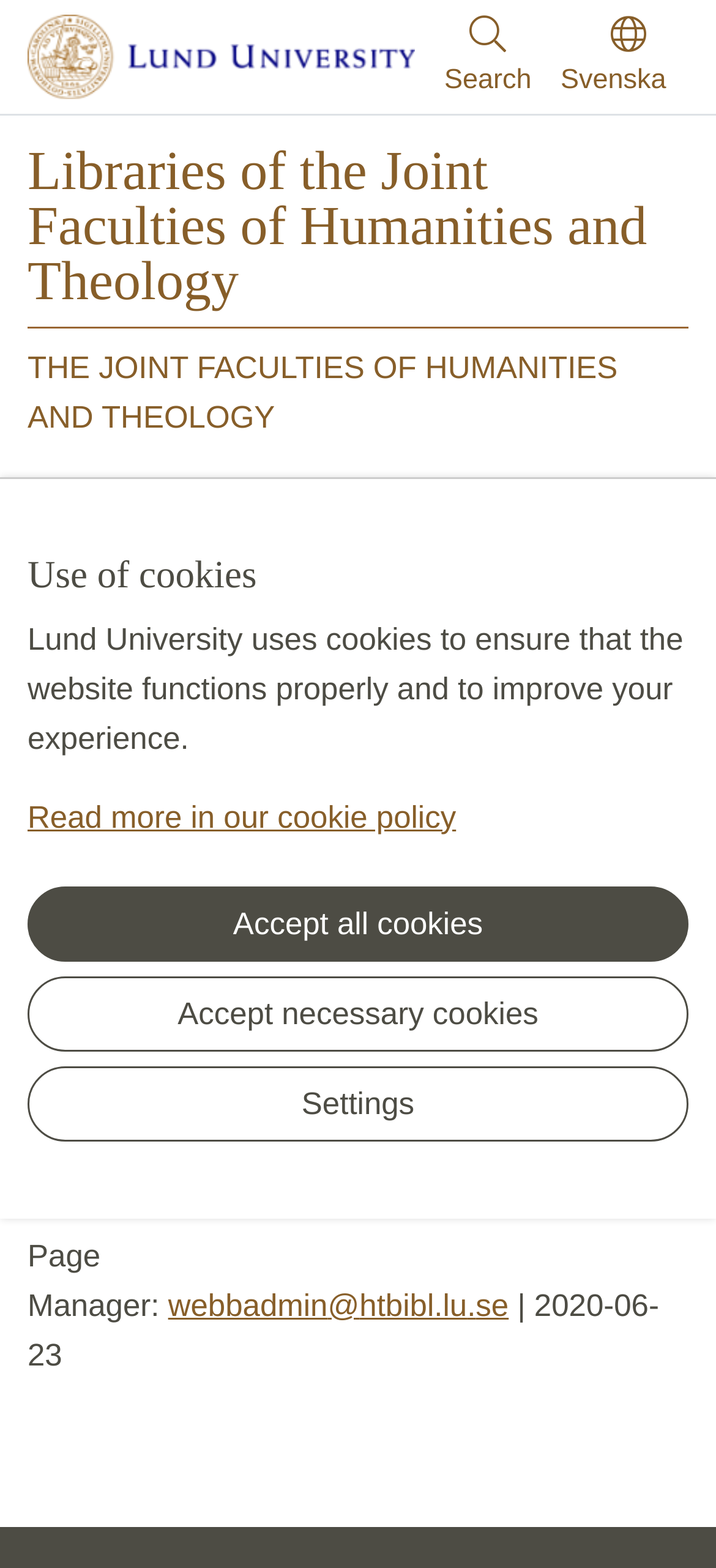Given the following UI element description: "alt="lund university logo"", find the bounding box coordinates in the webpage screenshot.

[0.038, 0.026, 0.58, 0.046]